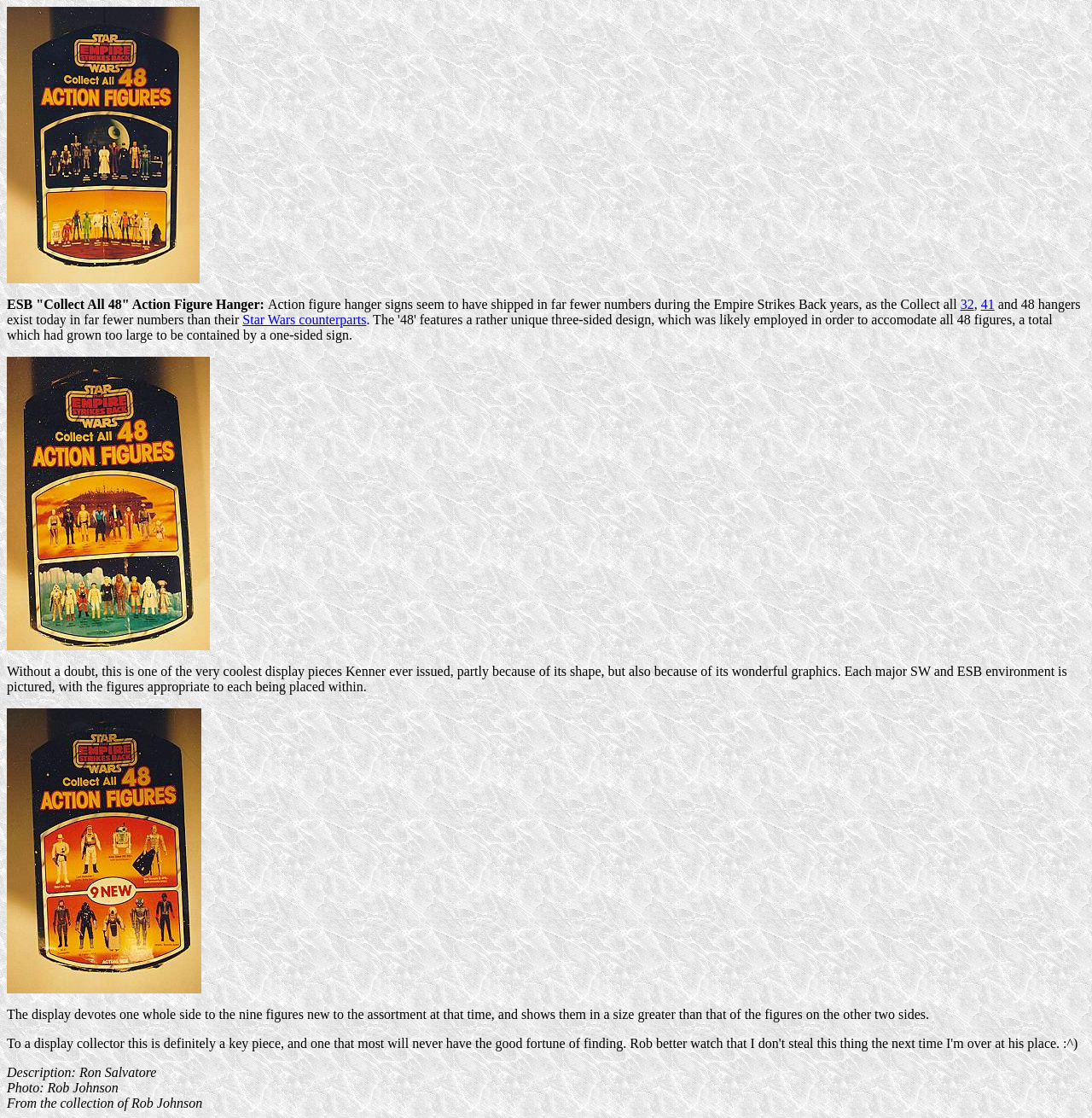Please provide a detailed answer to the question below based on the screenshot: 
What is the environment pictured on the display piece?

The answer can be found in the StaticText element 'Without a doubt, this is one of the very coolest display pieces Kenner ever issued, partly because of its shape, but also because of its wonderful graphics. Each major SW and ESB environment is pictured...' which indicates that the environment pictured on the display piece is SW and ESB.